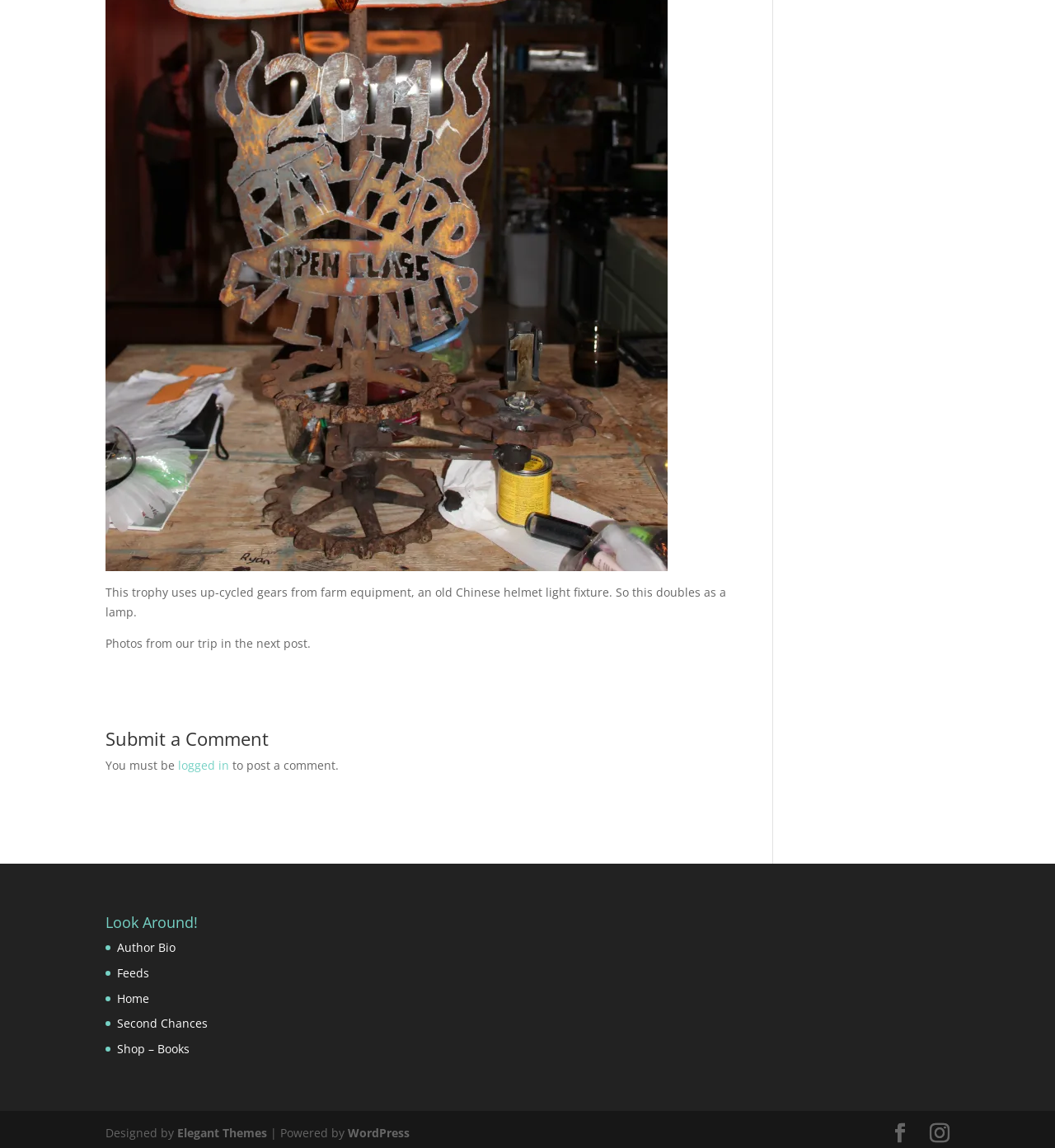Please locate the bounding box coordinates of the element's region that needs to be clicked to follow the instruction: "Submit a comment". The bounding box coordinates should be provided as four float numbers between 0 and 1, i.e., [left, top, right, bottom].

[0.1, 0.635, 0.689, 0.658]